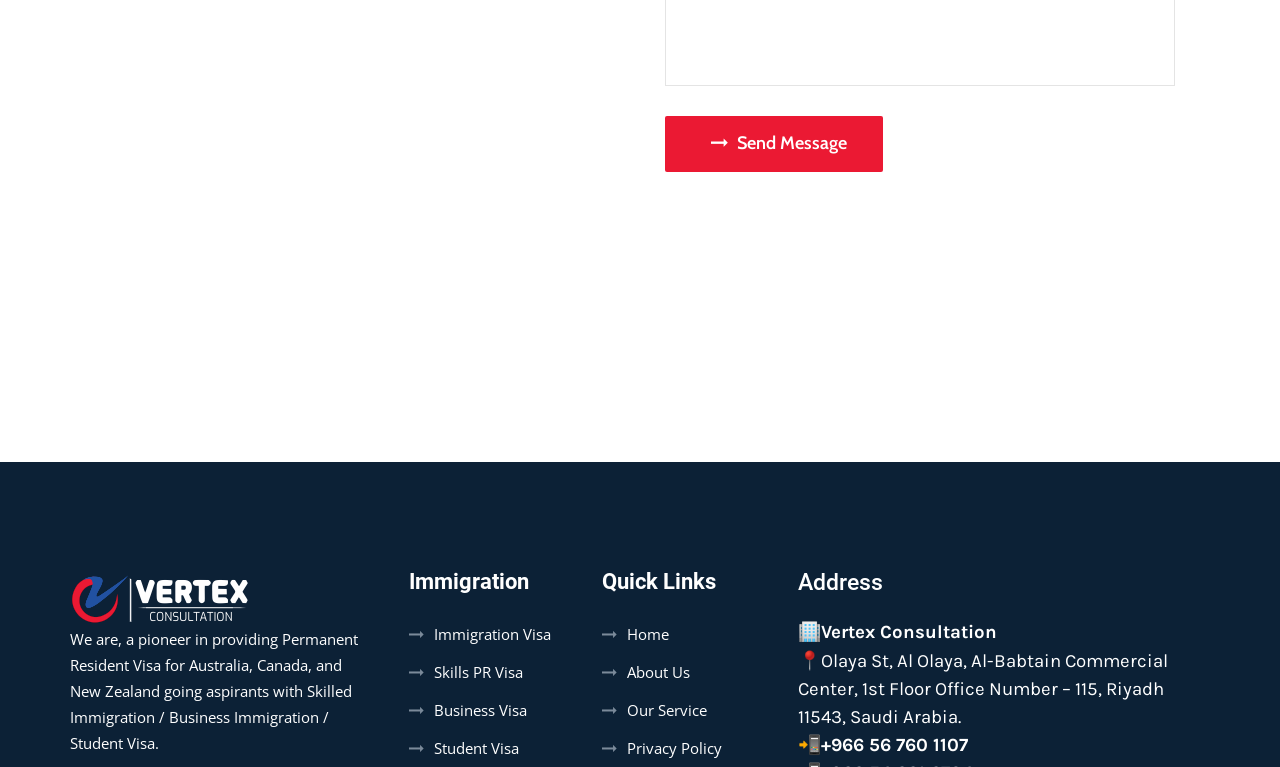Identify the bounding box coordinates for the UI element mentioned here: "Immigration Visa". Provide the coordinates as four float values between 0 and 1, i.e., [left, top, right, bottom].

[0.32, 0.809, 0.43, 0.843]